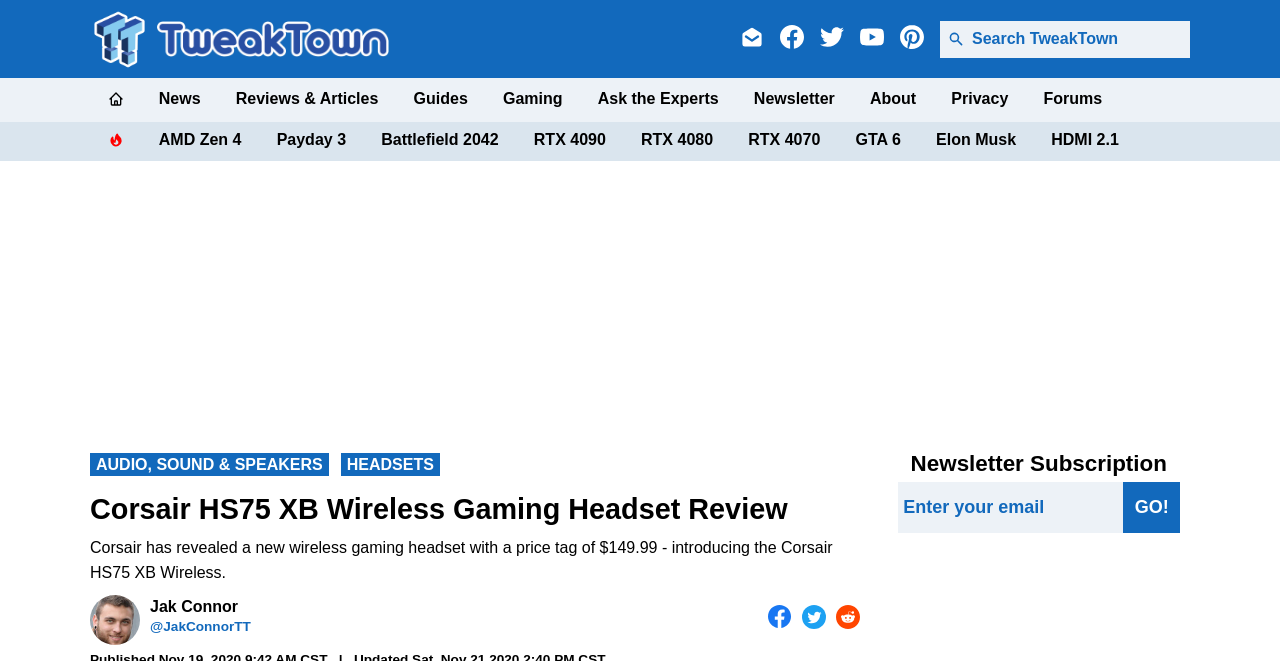Please find the bounding box for the UI component described as follows: "RTX 4090".

[0.403, 0.188, 0.487, 0.234]